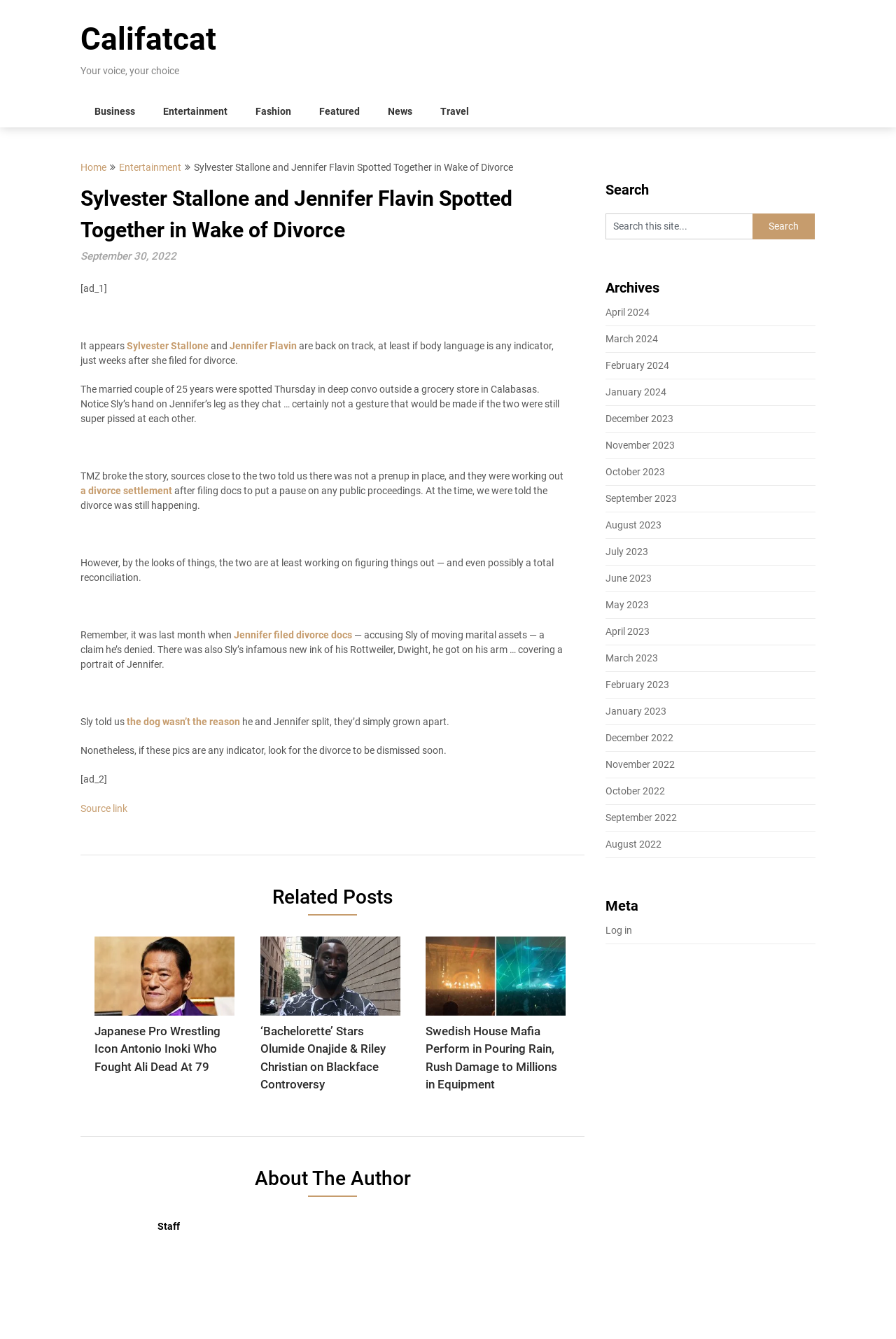Can you find the bounding box coordinates of the area I should click to execute the following instruction: "Search for something on this site"?

[0.676, 0.159, 0.84, 0.179]